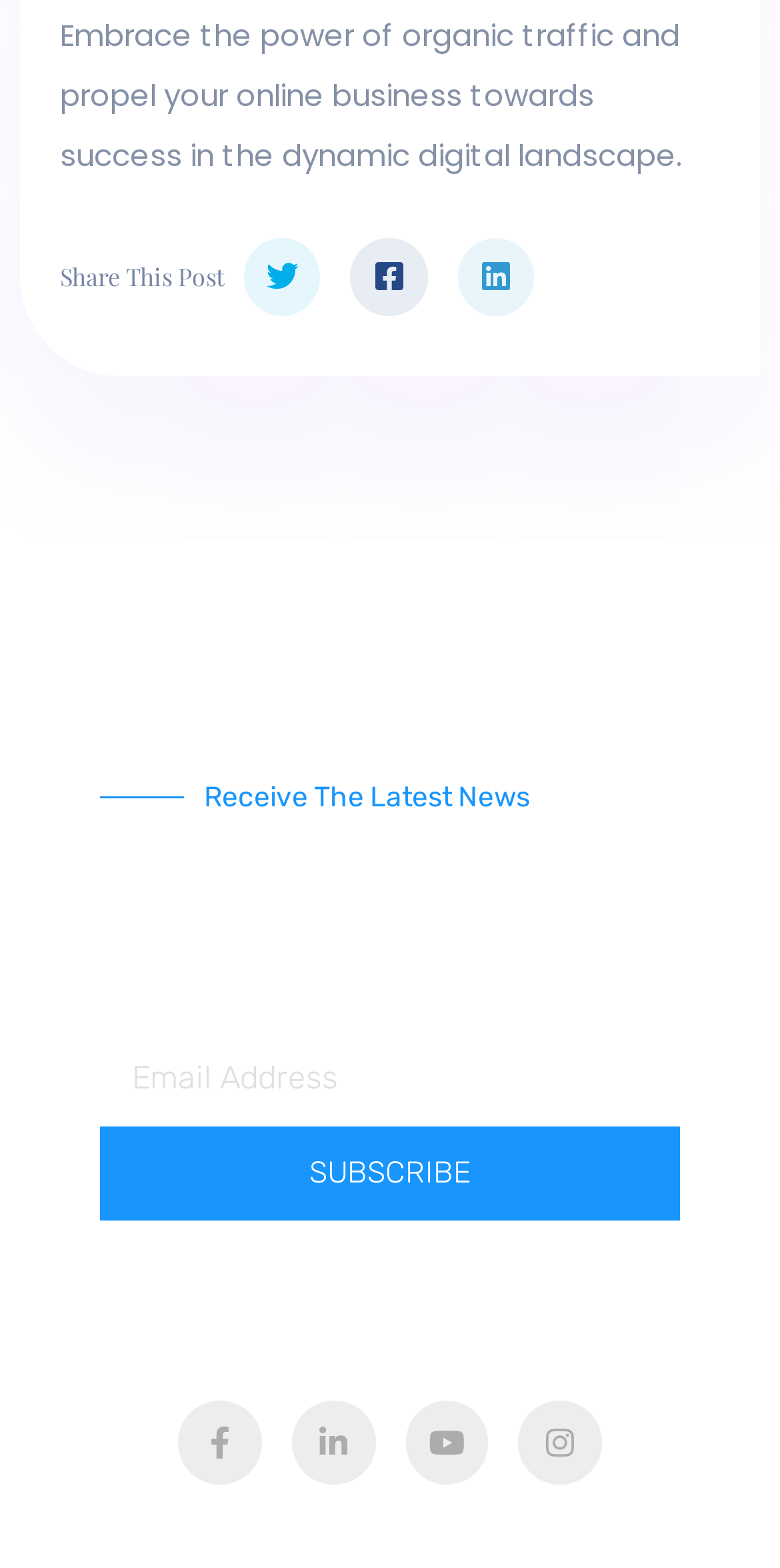Given the element description: "Twitter", predict the bounding box coordinates of this UI element. The coordinates must be four float numbers between 0 and 1, given as [left, top, right, bottom].

[0.313, 0.152, 0.411, 0.201]